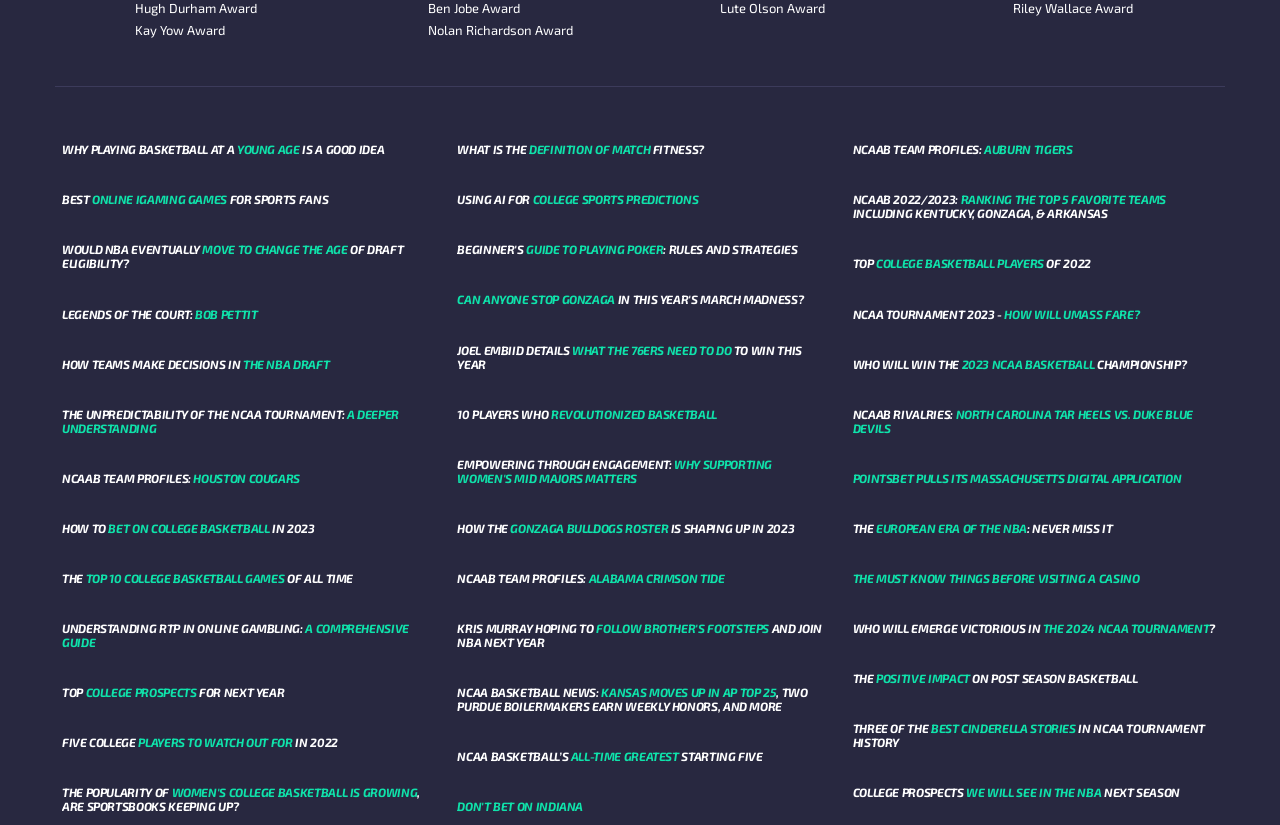Use a single word or phrase to answer the question: What is the purpose of the webpage?

Provide basketball news and information